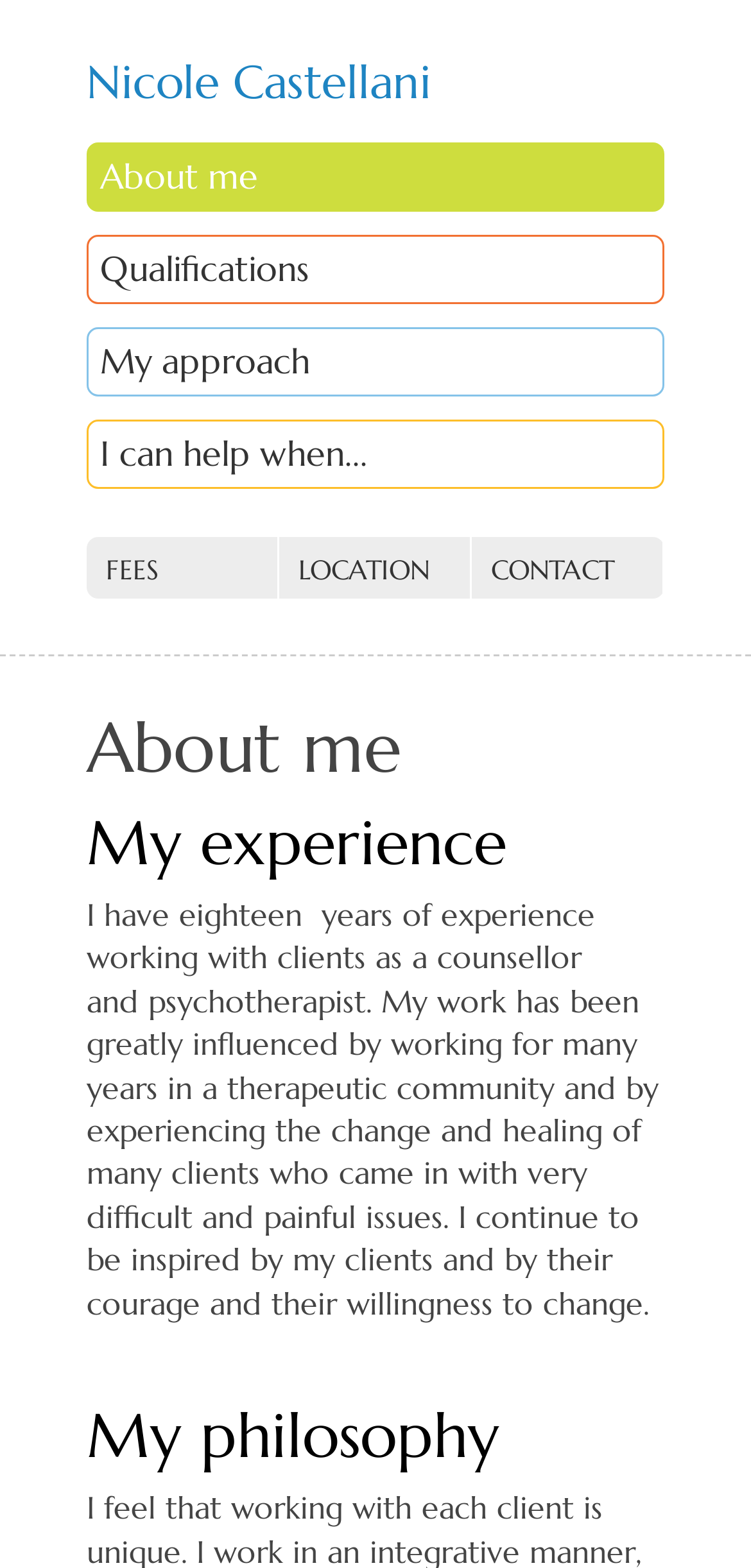Highlight the bounding box coordinates of the element that should be clicked to carry out the following instruction: "Check 'LOCATION'". The coordinates must be given as four float numbers ranging from 0 to 1, i.e., [left, top, right, bottom].

[0.372, 0.342, 0.626, 0.382]